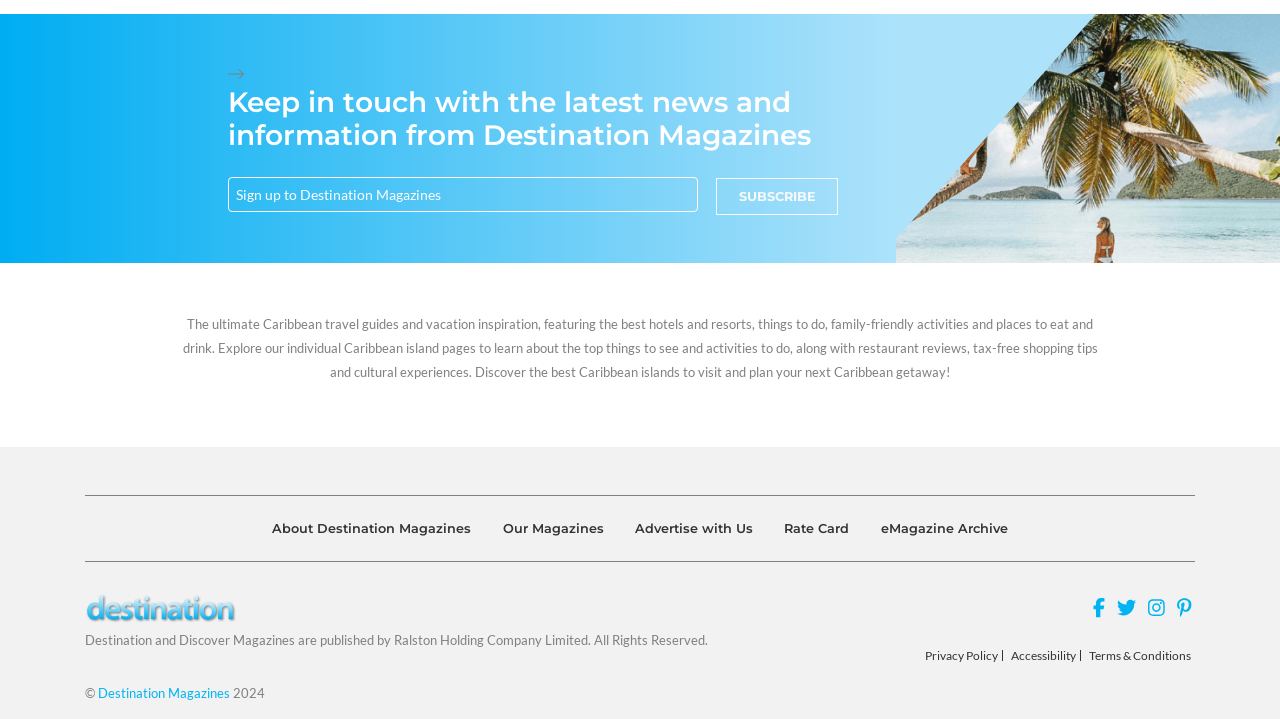Locate the bounding box coordinates of the clickable part needed for the task: "View the eMagazine Archive".

[0.68, 0.707, 0.795, 0.762]